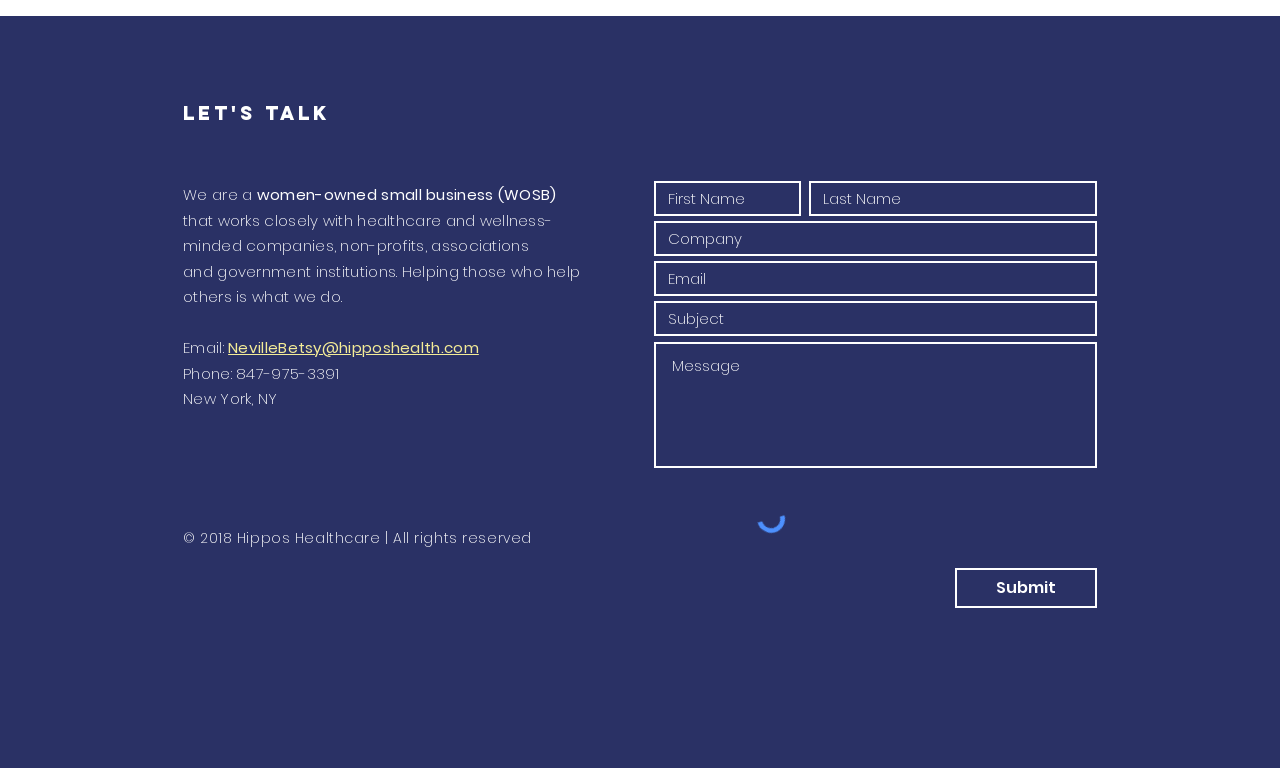Find the bounding box coordinates of the element you need to click on to perform this action: 'Read the Privacy Policy'. The coordinates should be represented by four float values between 0 and 1, in the format [left, top, right, bottom].

None